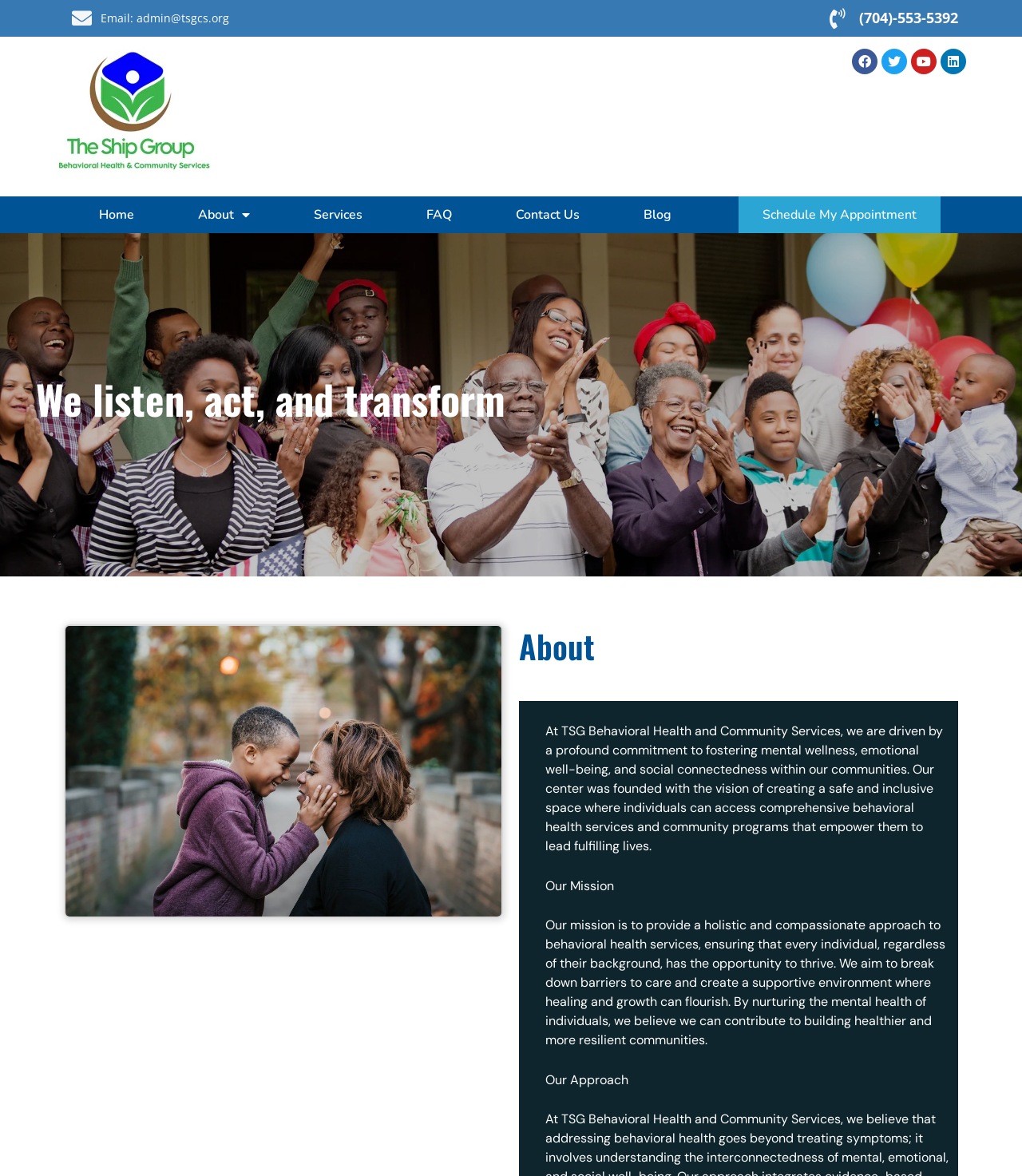Locate the bounding box for the described UI element: "Schedule My Appointment". Ensure the coordinates are four float numbers between 0 and 1, formatted as [left, top, right, bottom].

[0.722, 0.167, 0.92, 0.198]